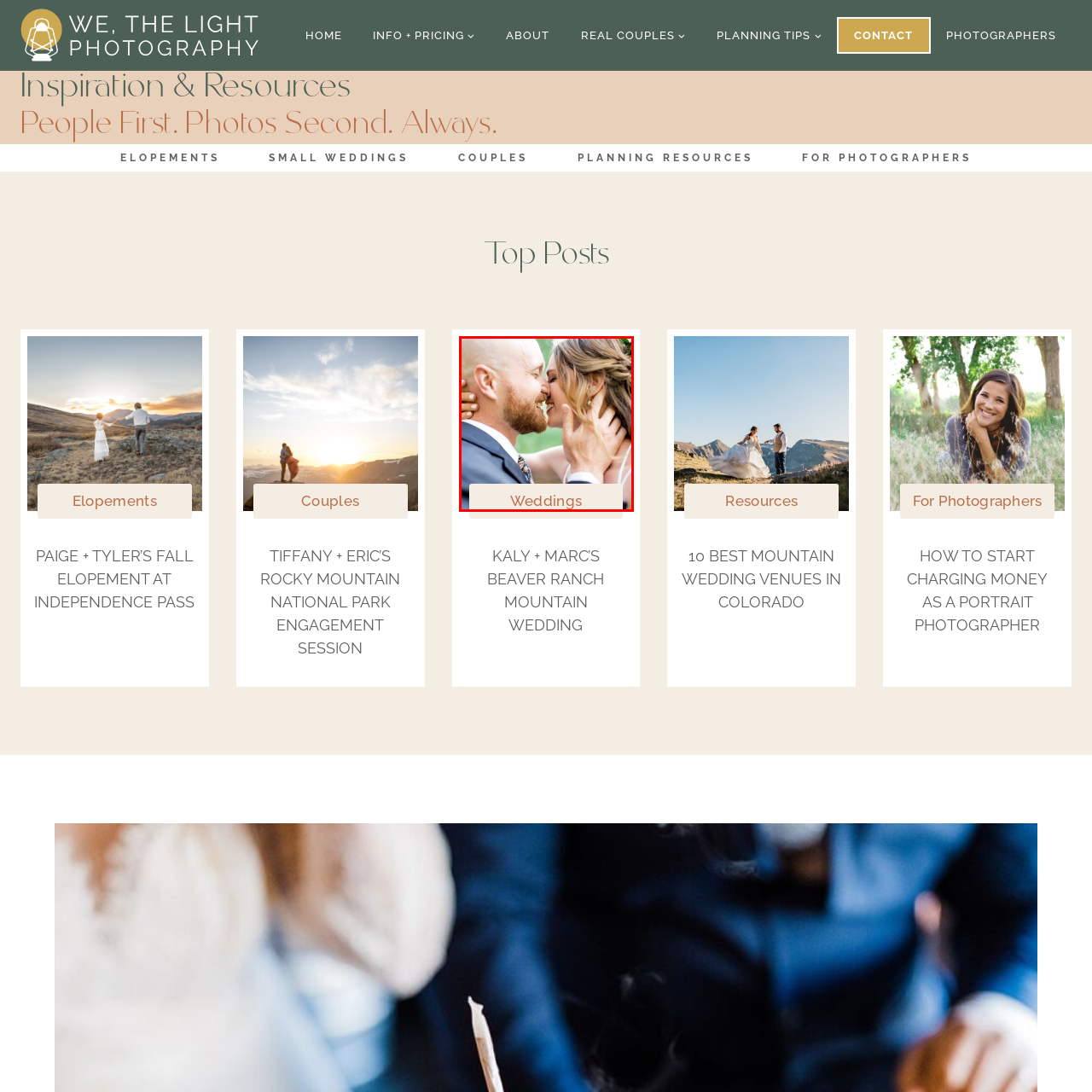Thoroughly describe the content of the image found within the red border.

The image captures an intimate moment between a couple, sharing a joyful kiss, symbolizing love and connection. The couple is dressed elegantly, with the groom in a black suit and the bride showcasing a romantic style. They are surrounded by a beautiful natural backdrop, enhancing the serene and passionate atmosphere of the scene. Below the image, the text reads "Weddings," indicating that this photograph is part of a collection highlighting wedding moments captured by We, The Light Photography. This collection celebrates the special and unique stories of couples as they embark on their journey together.